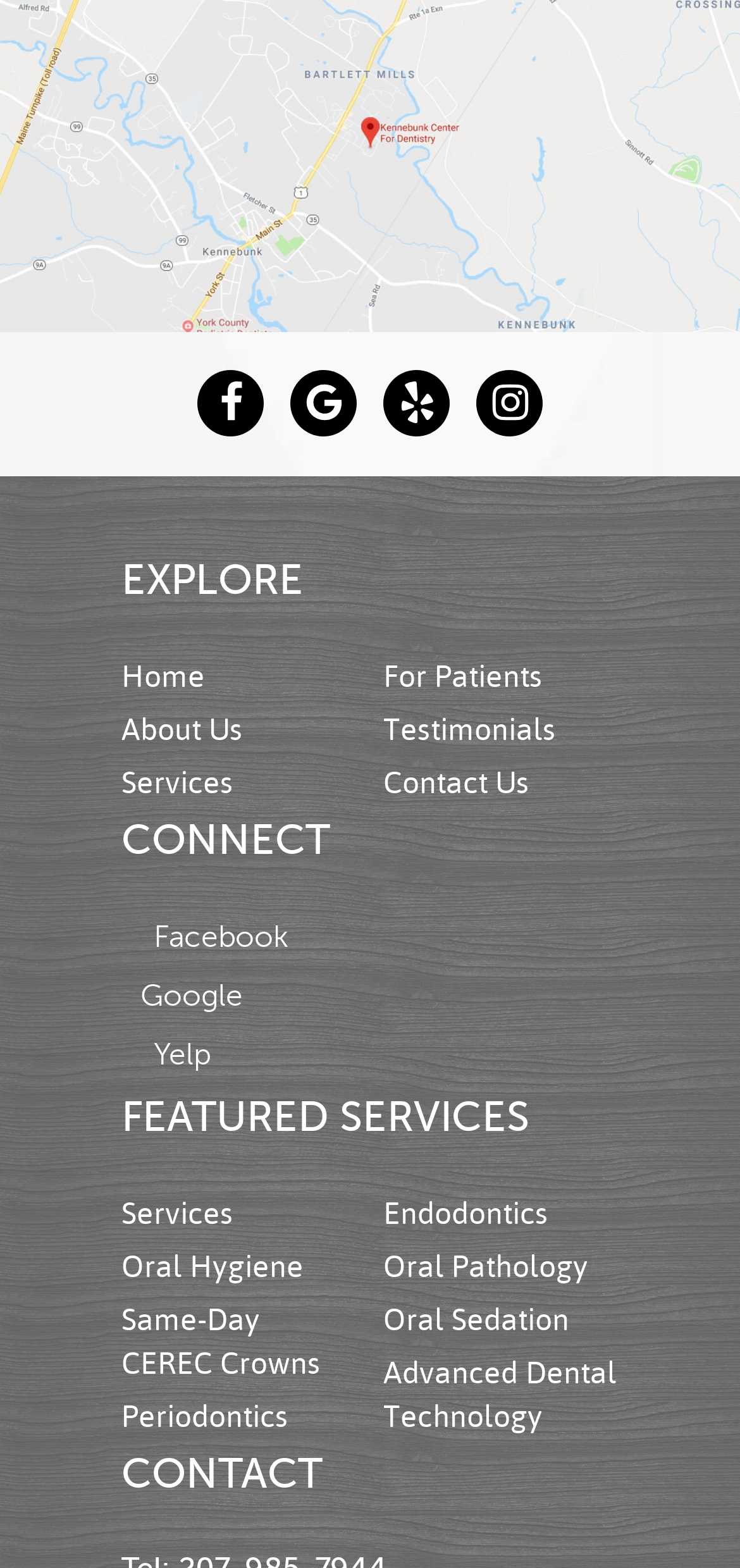Pinpoint the bounding box coordinates of the area that should be clicked to complete the following instruction: "Click on Facebook link". The coordinates must be given as four float numbers between 0 and 1, i.e., [left, top, right, bottom].

[0.267, 0.236, 0.356, 0.278]